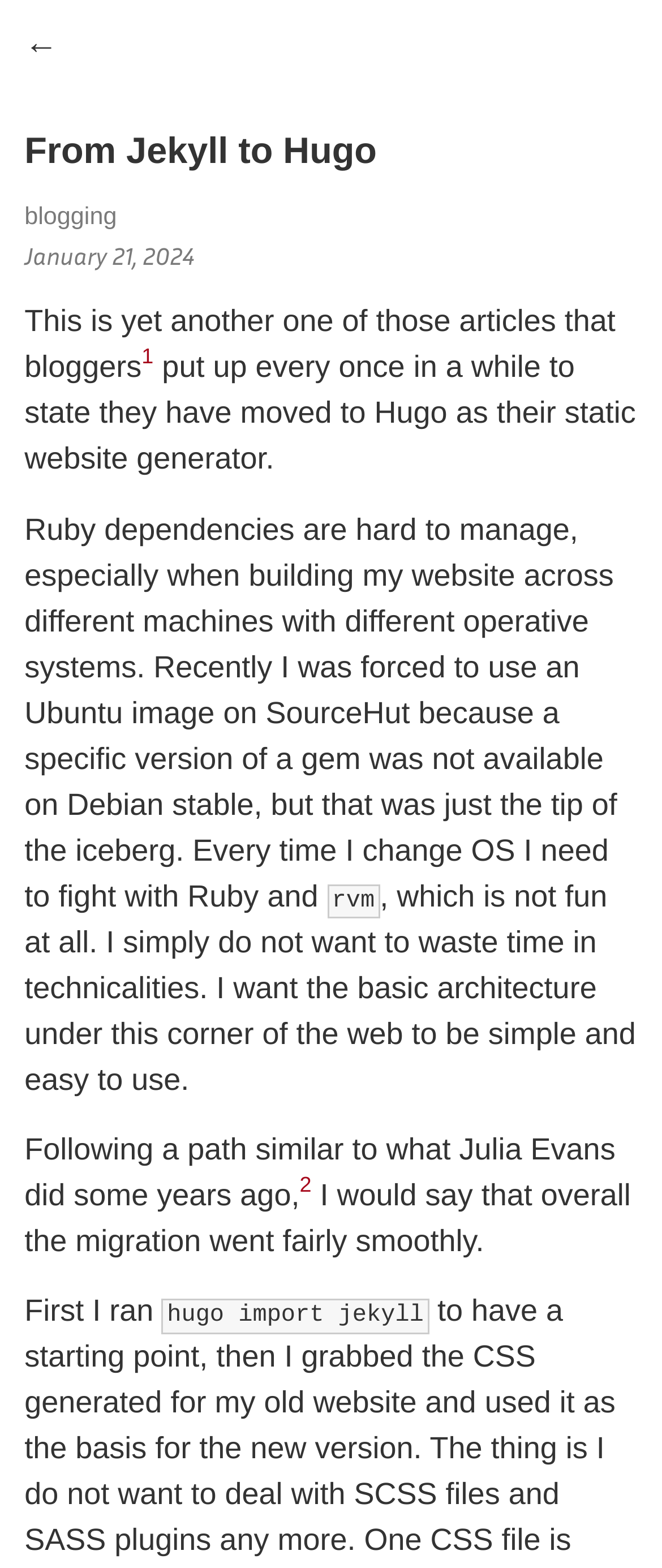What is the reason for moving to Hugo?
Using the image provided, answer with just one word or phrase.

Ruby dependencies are hard to manage